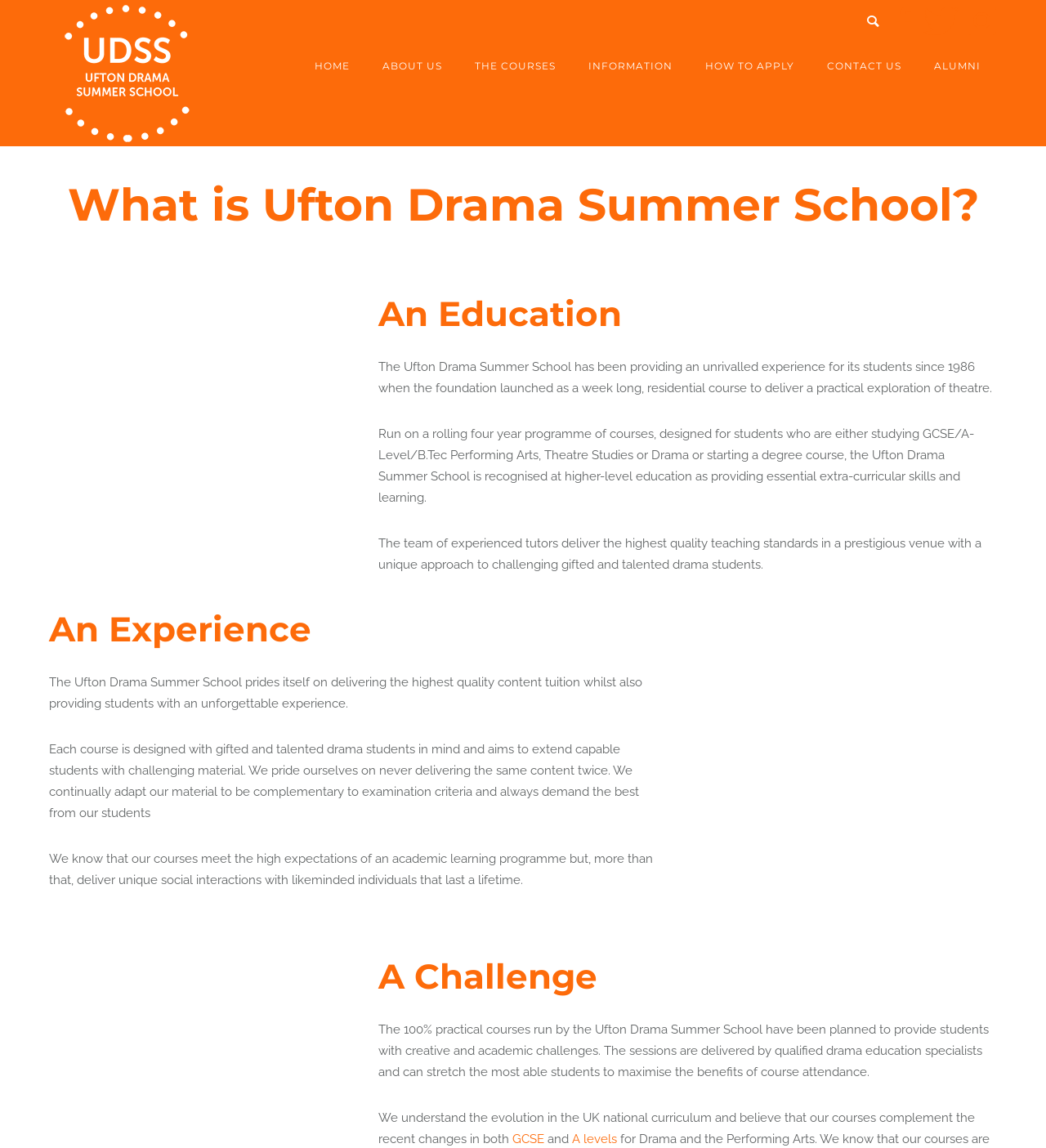Respond to the question below with a concise word or phrase:
What qualifications do the tutors at the Ufton Drama Summer School have?

qualified drama education specialists